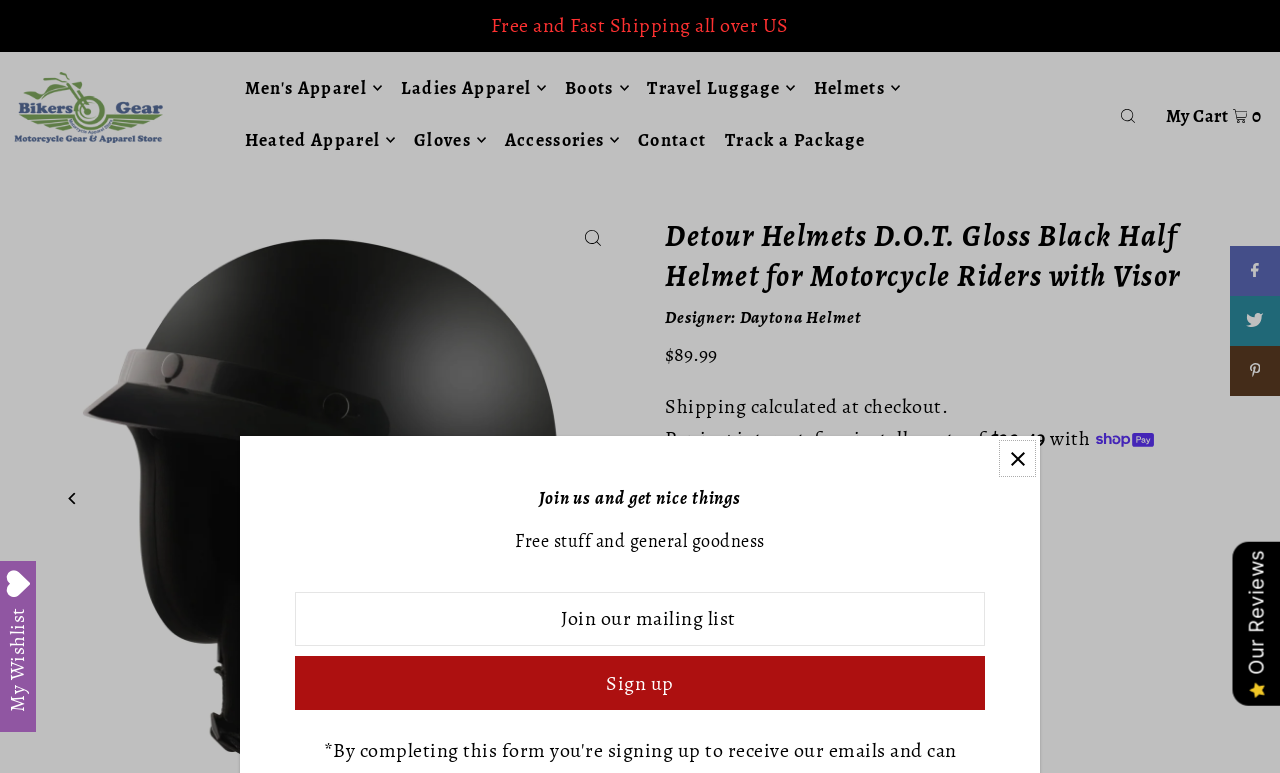Use the details in the image to answer the question thoroughly: 
How many sizes are available for the helmet?

I found the available sizes by looking at the label texts, which are 'S', 'M', 'L', 'XL', and '2XL', so there are 5 sizes available.